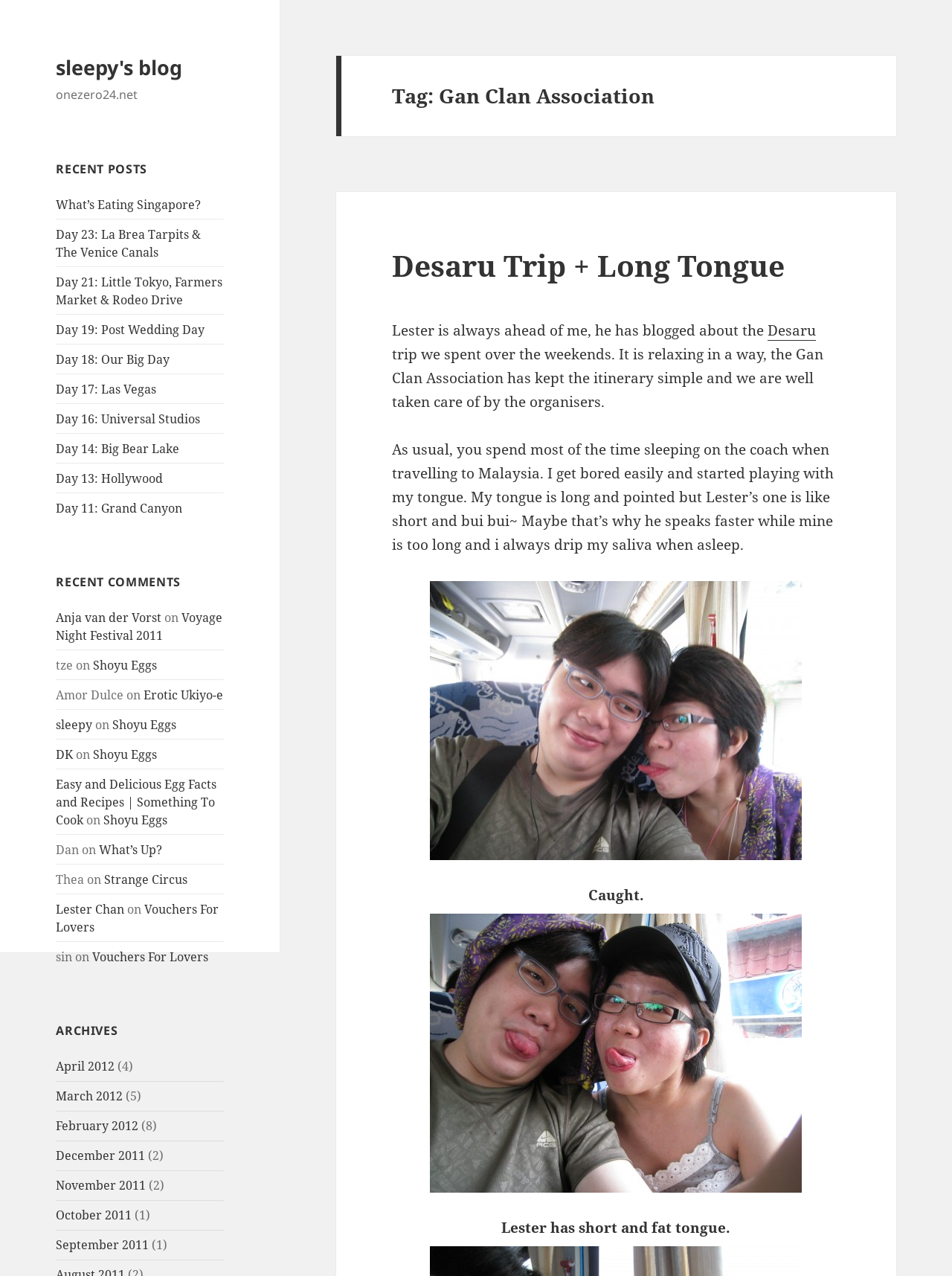Can you locate the main headline on this webpage and provide its text content?

Tag: Gan Clan Association